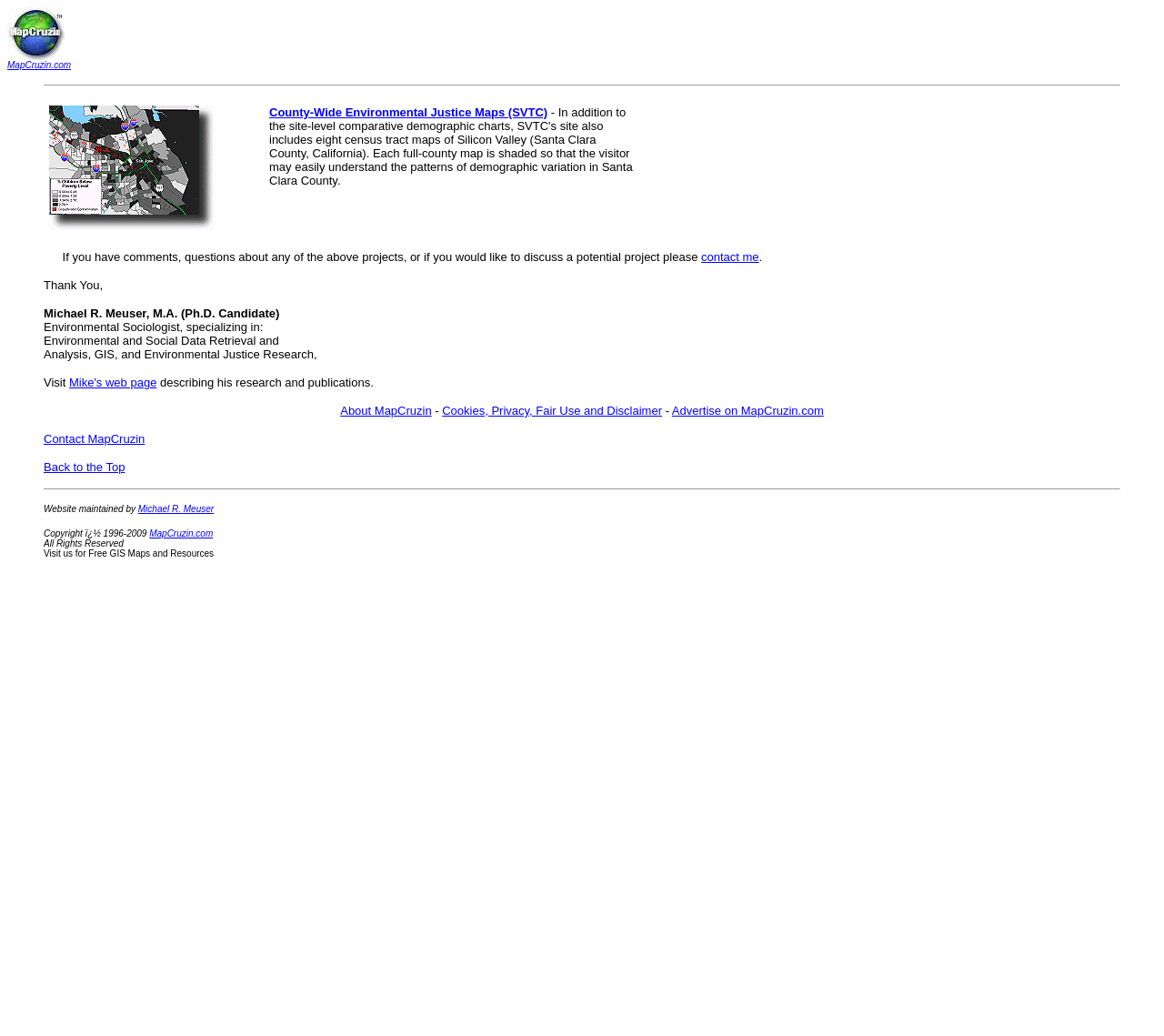Find the bounding box coordinates of the area that needs to be clicked in order to achieve the following instruction: "Go to MapCruzin.com". The coordinates should be specified as four float numbers between 0 and 1, i.e., [left, top, right, bottom].

[0.006, 0.058, 0.061, 0.068]